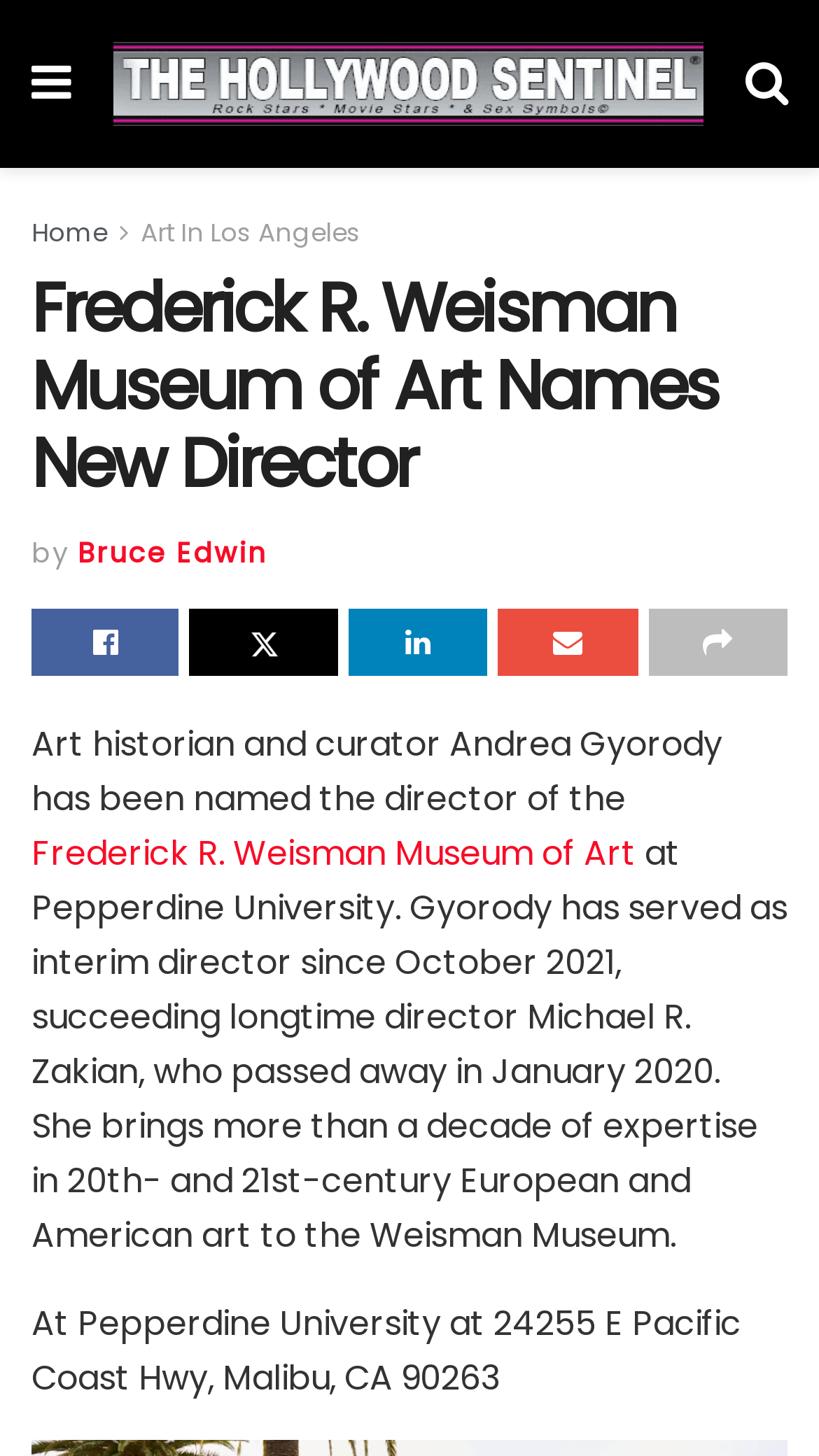Answer the question below in one word or phrase:
Who was the previous director of the Weisman Museum?

Michael R. Zakian